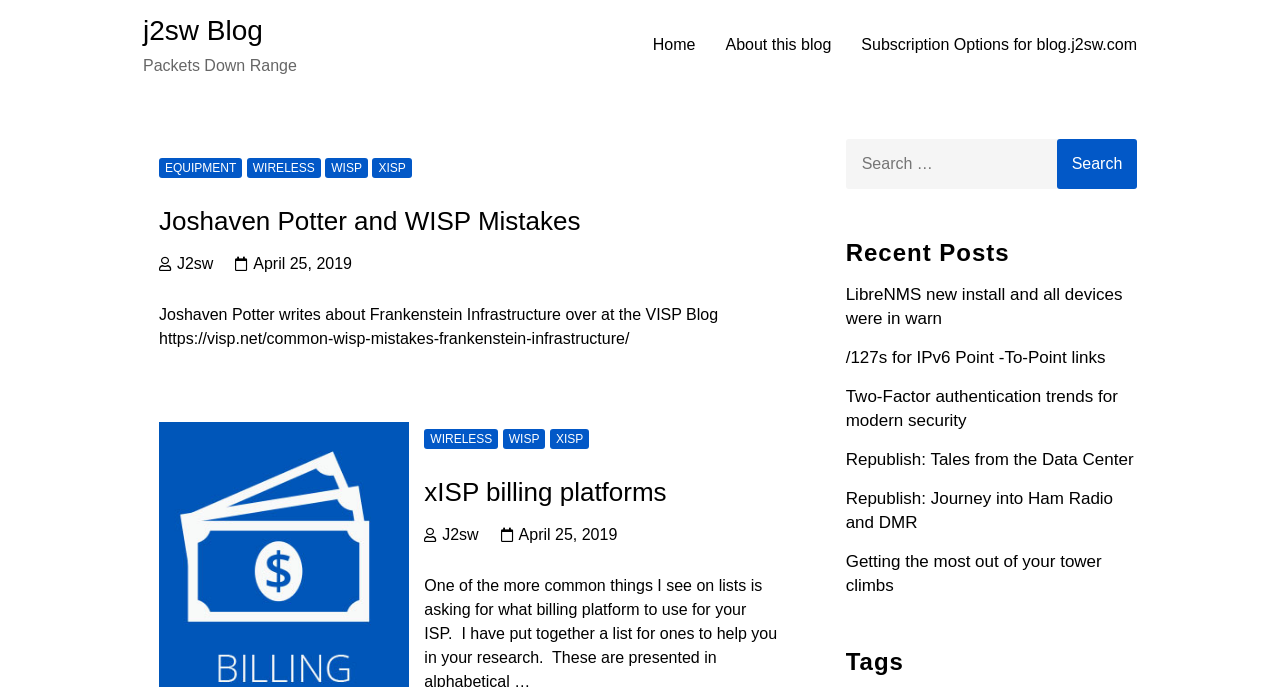Please provide a comprehensive answer to the question based on the screenshot: What is the name of the blog?

The name of the blog can be found at the top of the webpage, where it says 'j2sw, Author at j2sw Blog - Page 91 of 97'. This indicates that the blog is called 'j2sw Blog' and the current page is page 91 out of 97.